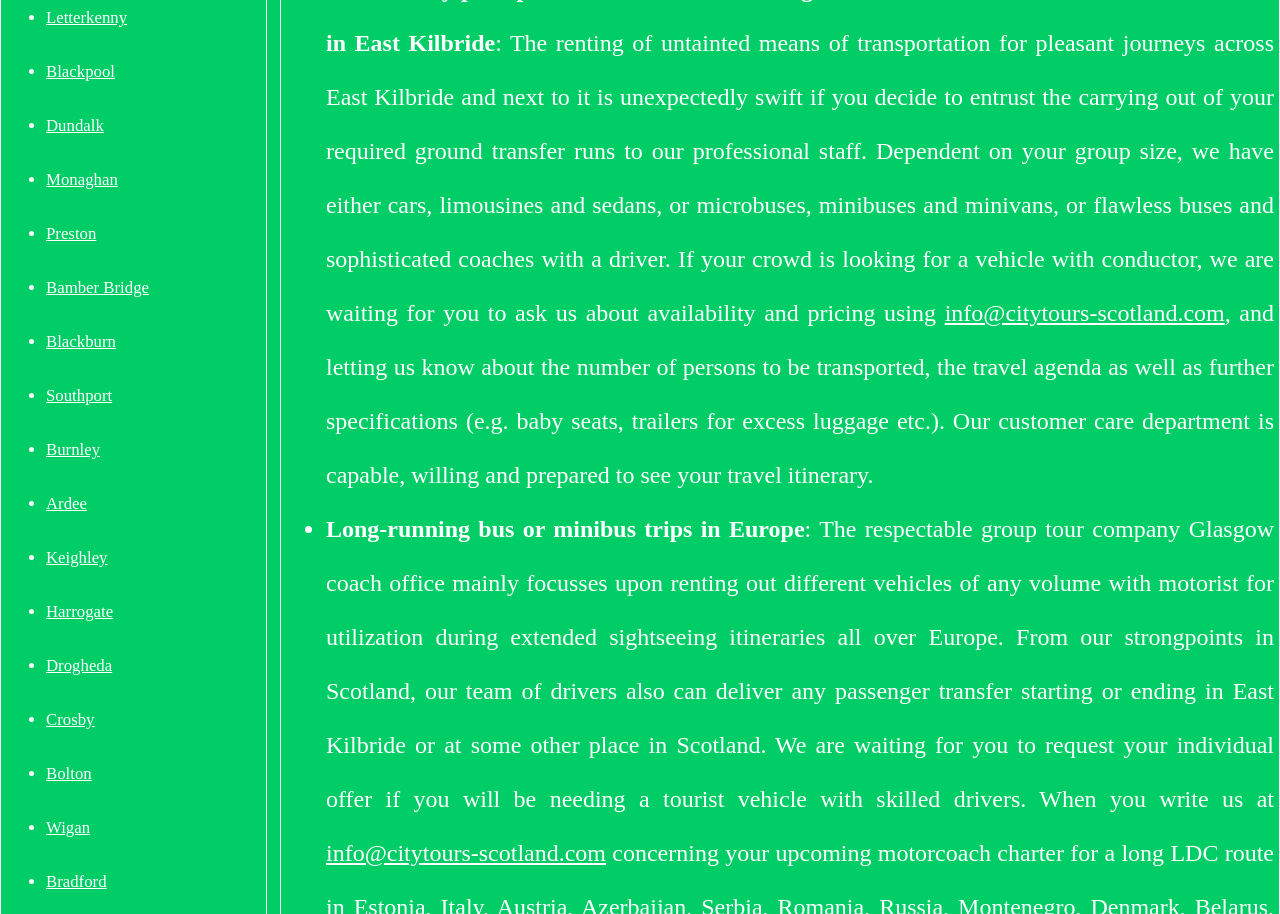Analyze the image and answer the question with as much detail as possible: 
What is the location of the company?

I found this information by reading the text on the webpage, specifically the sentence that mentions 'across East Kilbride and next to it'. This suggests that the company is located in or near East Kilbride, Scotland.